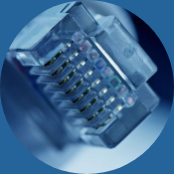What is the primary function of this connector?
Using the information from the image, provide a comprehensive answer to the question.

The PoE connector is designed to facilitate both data transfer and electrical power through a single cable, making it a crucial component in modern networking and security solutions, such as biometric fingerprint access control systems.